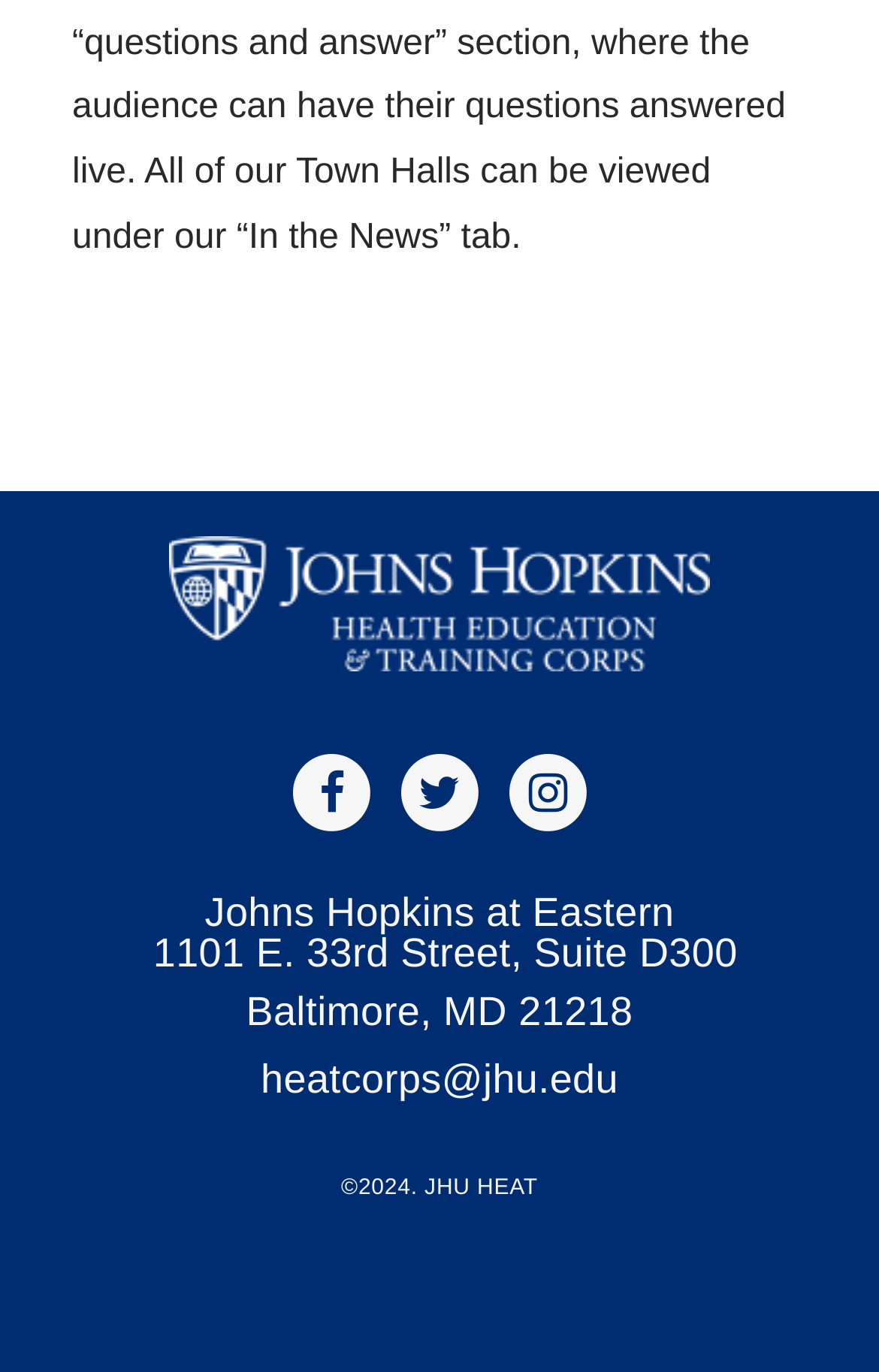What is the year of the copyright?
Using the information from the image, give a concise answer in one word or a short phrase.

2024